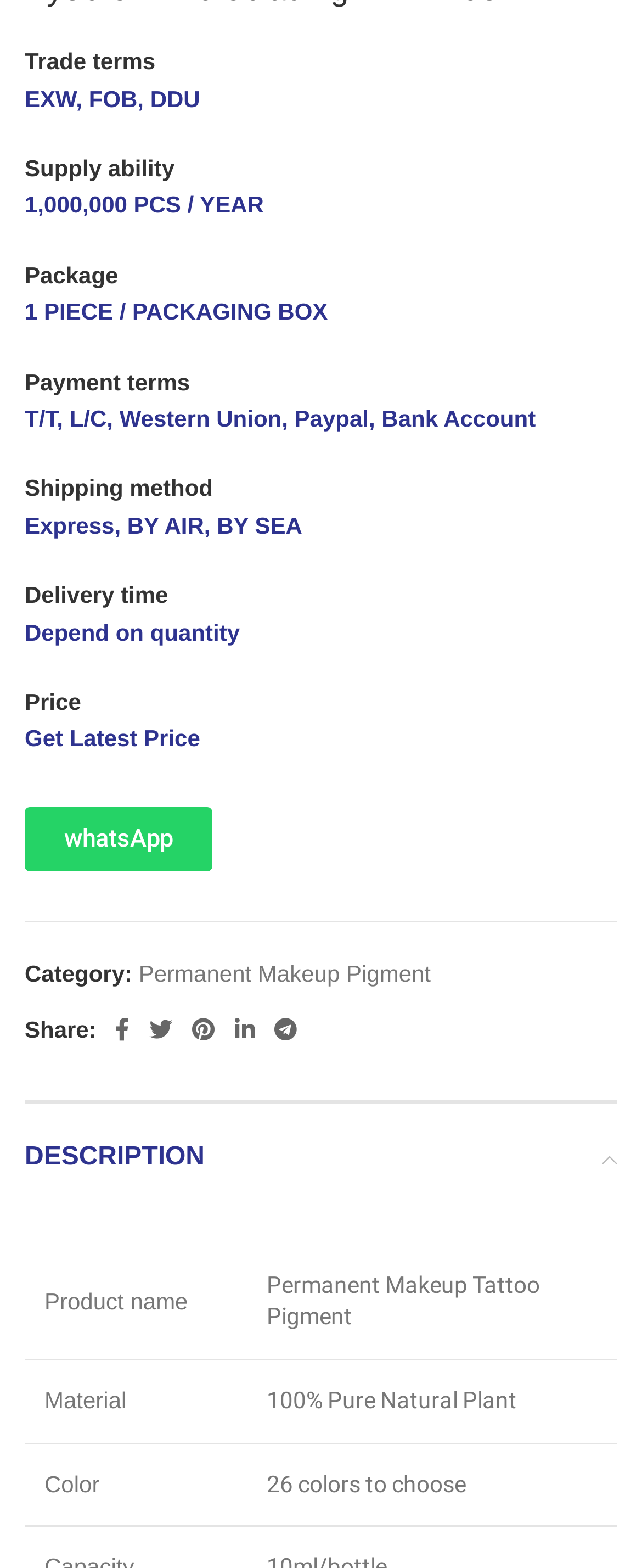Identify and provide the bounding box for the element described by: "whatsApp".

[0.038, 0.514, 0.331, 0.555]